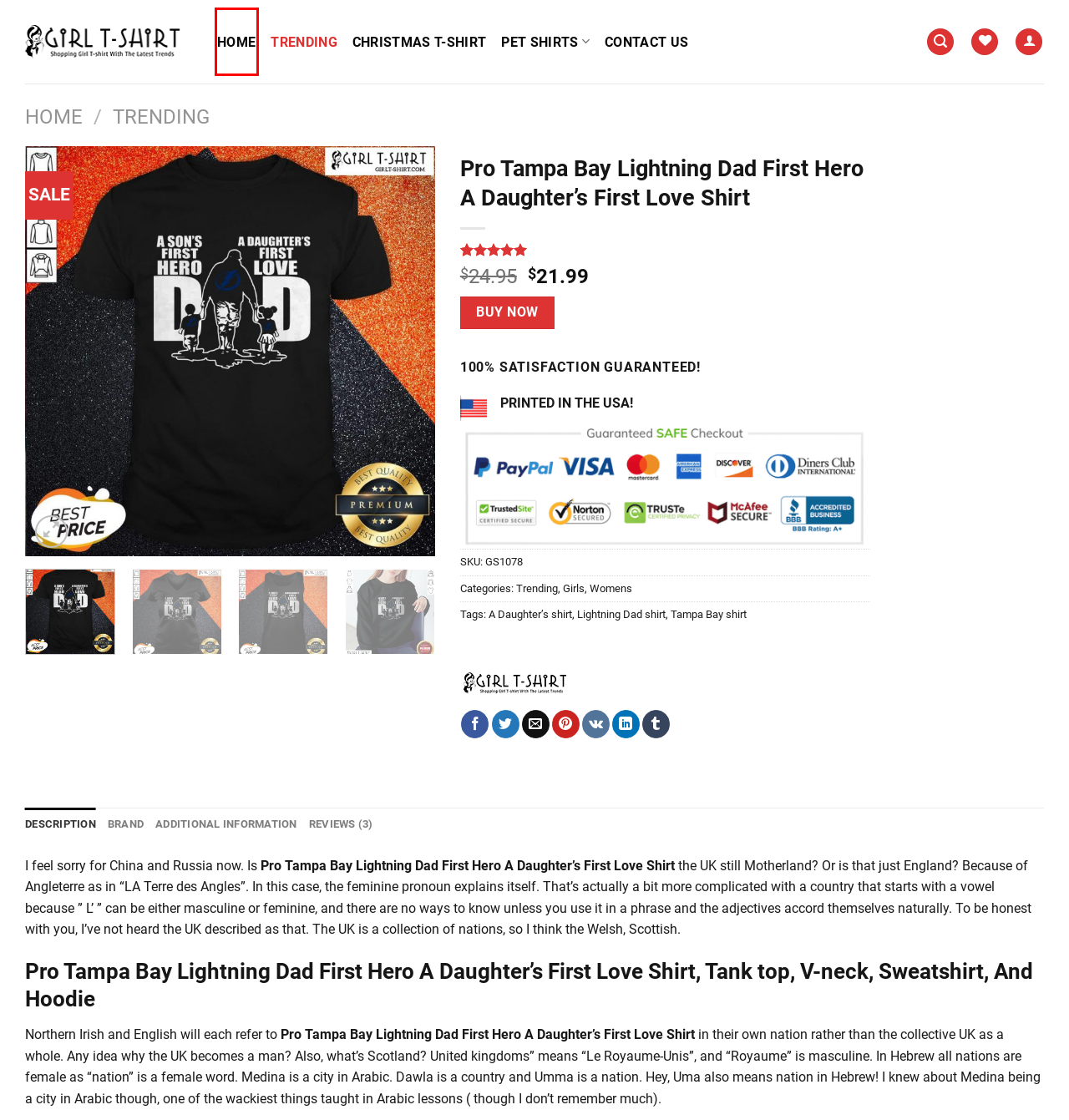Review the webpage screenshot and focus on the UI element within the red bounding box. Select the best-matching webpage description for the new webpage that follows after clicking the highlighted element. Here are the candidates:
A. Womens - Girl T-shirt
B. Contact Us - Girl T-shirt
C. Pet Shirts - Girl T-shirt
D. Tampa Bay shirt - Girl T-shirt
E. VK | 登录
F. Lightning Dad shirt - Girl T-shirt
G. Shopping Girl t-shirt with the latest designs today - Girl T-Shirt
H. A Daughter’s shirt - Girl T-shirt

G